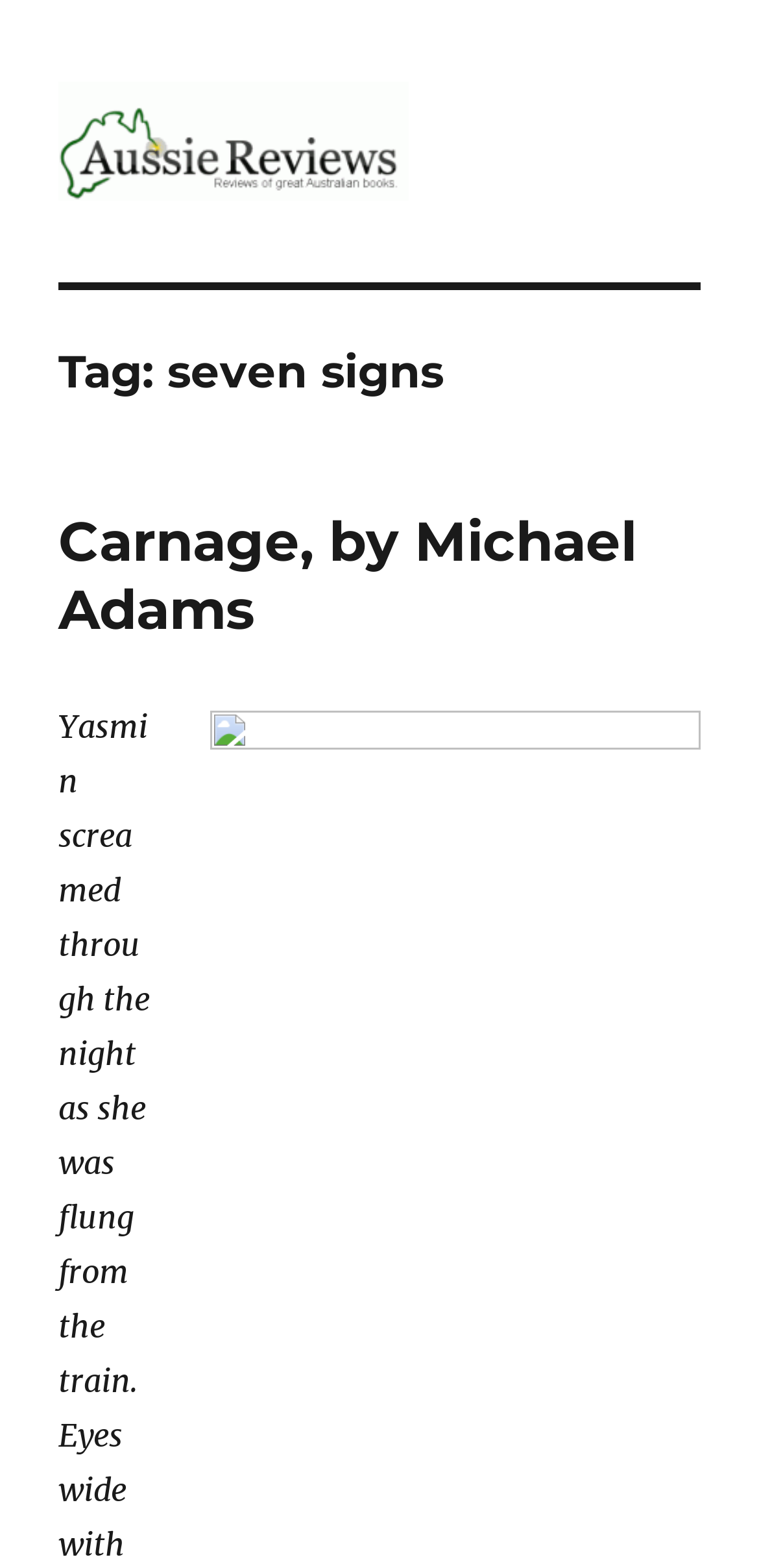Based on the image, please respond to the question with as much detail as possible:
Who is the author of the book?

I found the answer by looking at the heading element that says 'Carnage, by Michael Adams', which suggests that 'Michael Adams' is the author of the book.